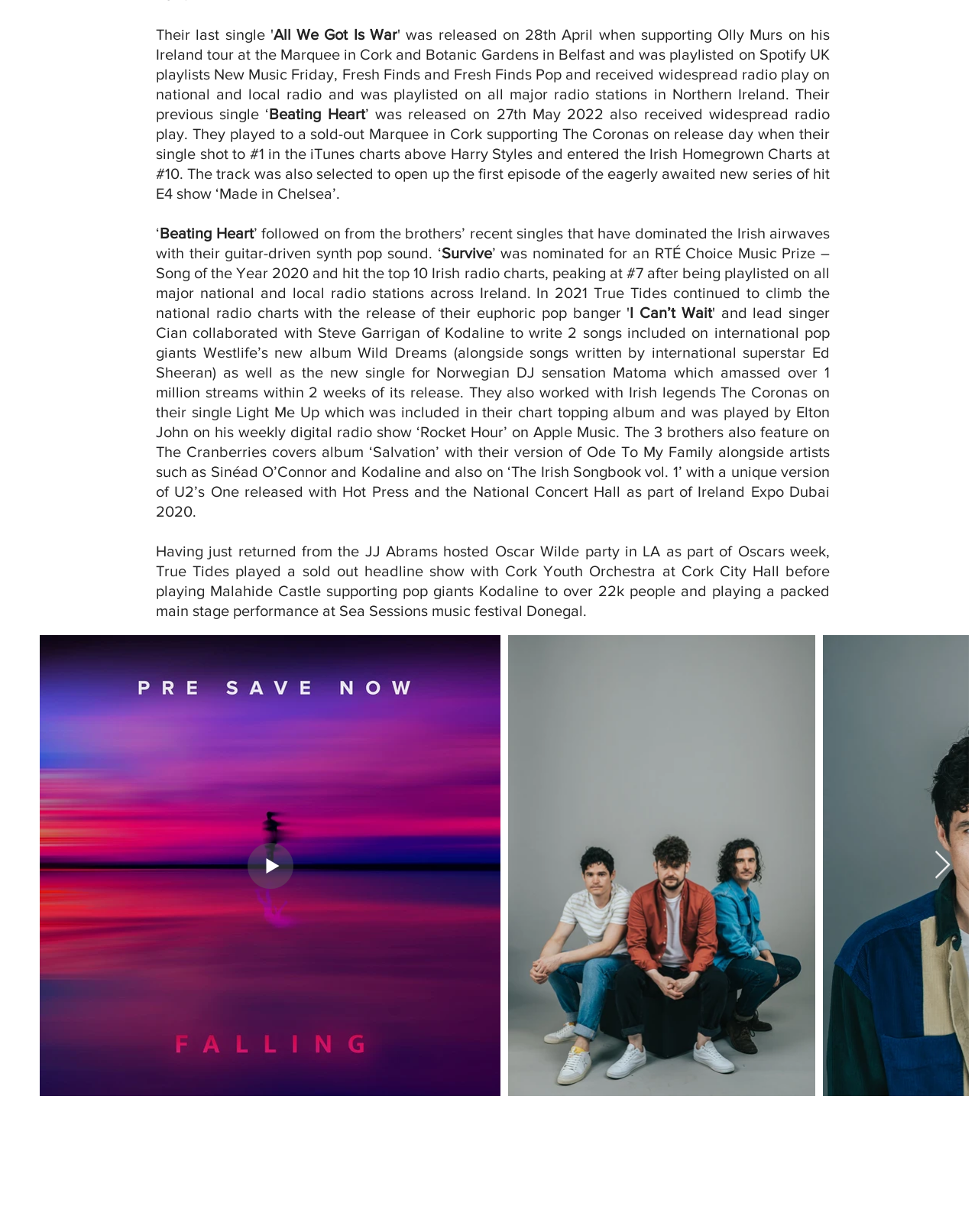How many people did the band play to at Malahide Castle?
Refer to the image and answer the question using a single word or phrase.

22k